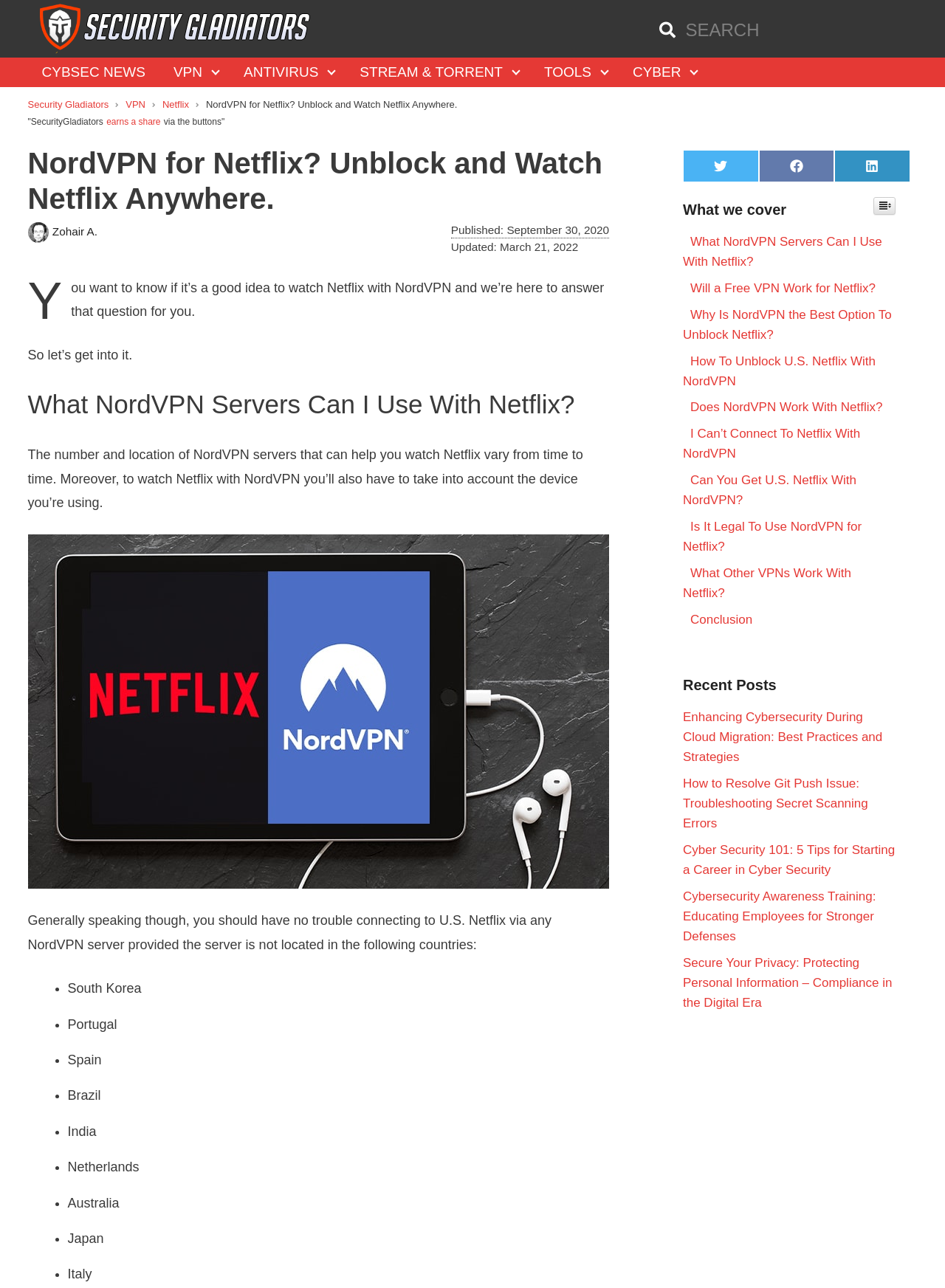Locate the primary heading on the webpage and return its text.

NordVPN for Netflix? Unblock and Watch Netflix Anywhere.